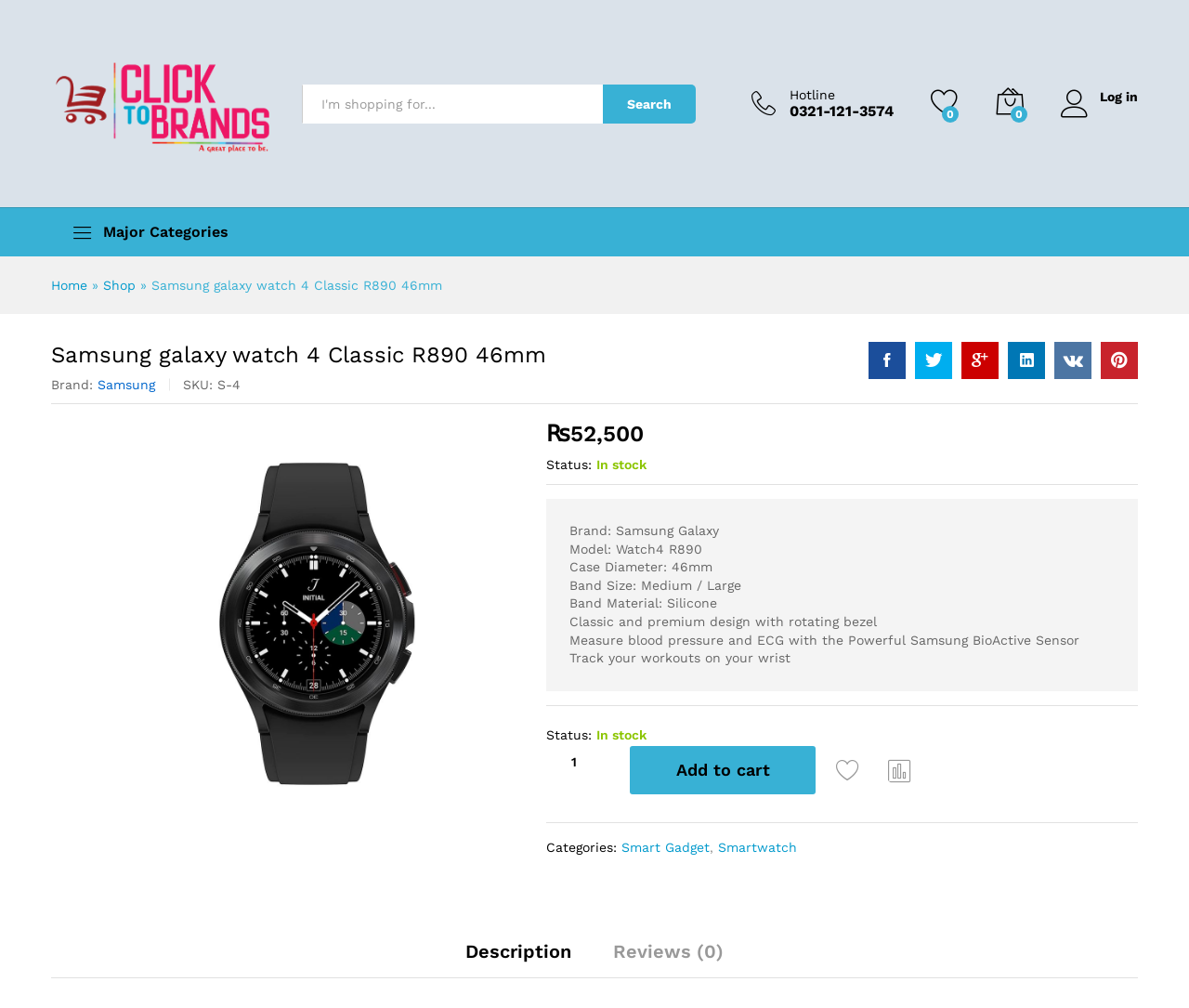Refer to the image and answer the question with as much detail as possible: What is the function of the button with the text 'Add to cart'?

I found the function of the button with the text 'Add to cart' by looking at its location and context on the webpage. The button is located below the product image and price, and its text is 'Add to cart', which suggests that its function is to add the product to the user's cart.